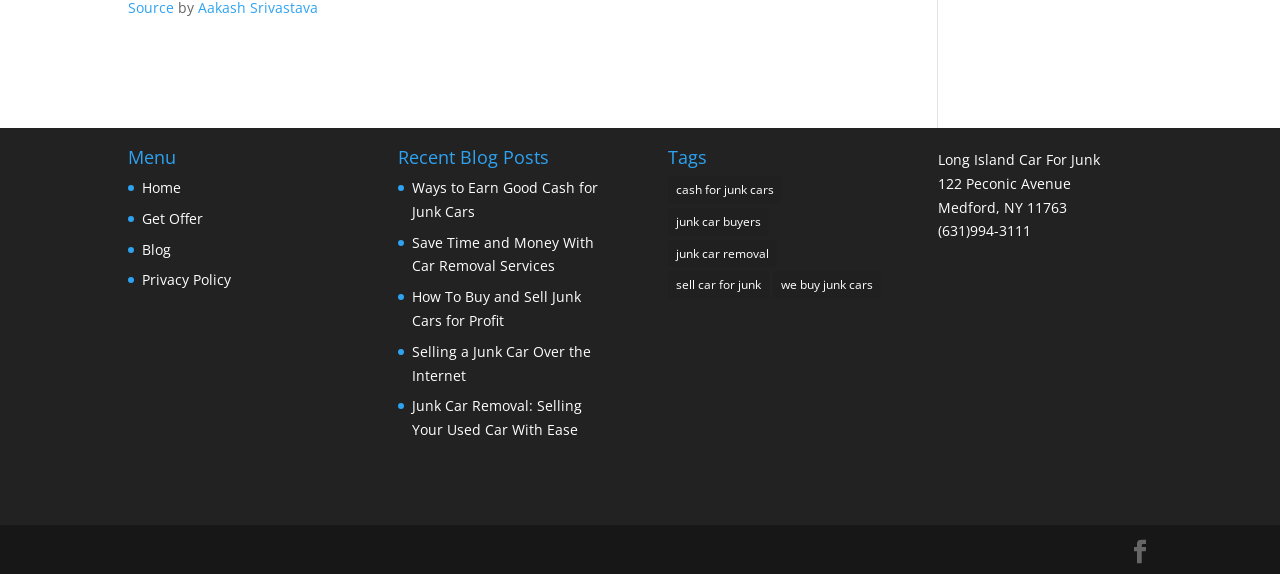Please specify the bounding box coordinates of the region to click in order to perform the following instruction: "Call the phone number for Long Island Car For Junk".

[0.733, 0.386, 0.806, 0.419]